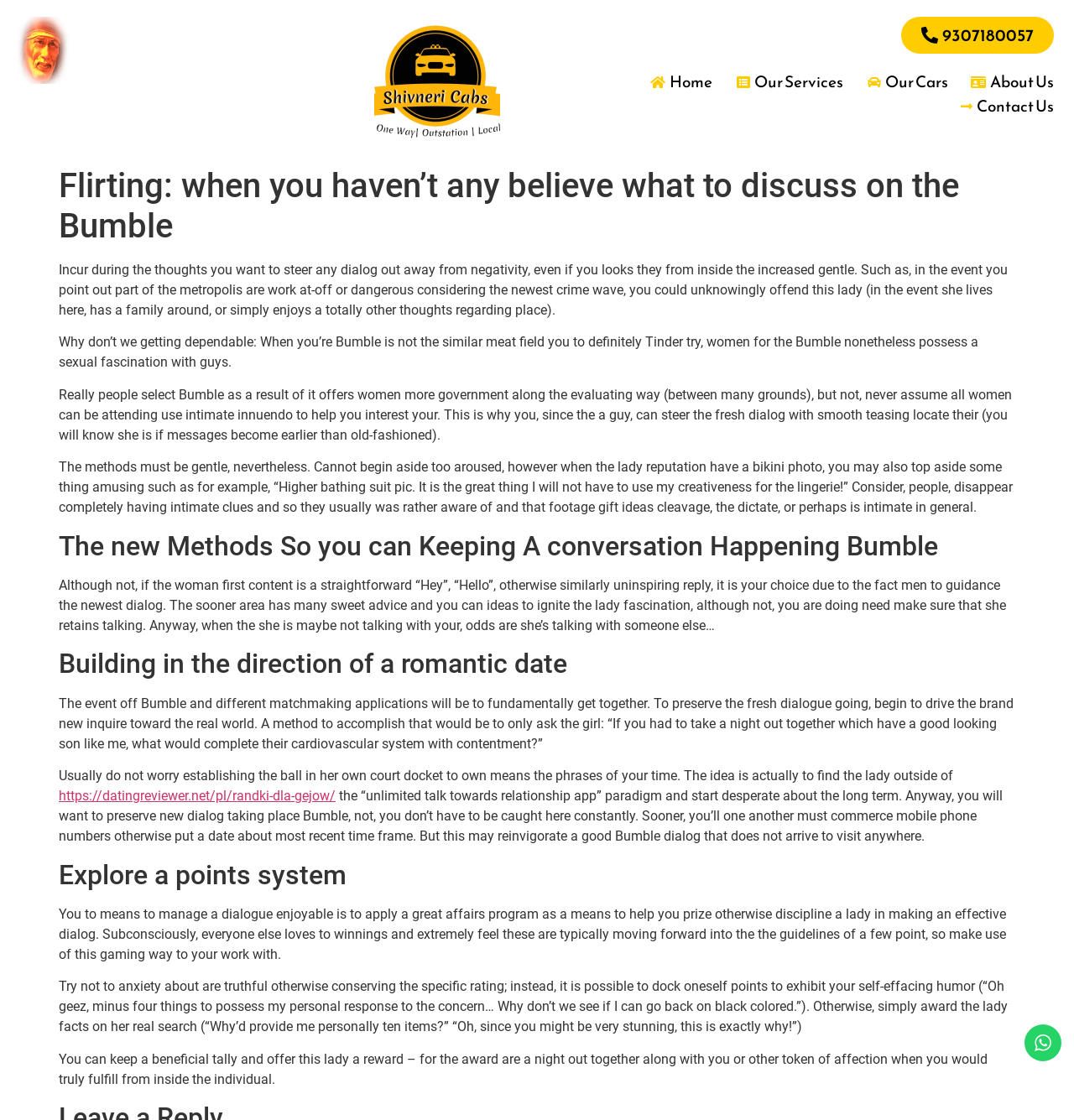Provide the bounding box coordinates for the UI element described in this sentence: "Home". The coordinates should be four float values between 0 and 1, i.e., [left, top, right, bottom].

[0.604, 0.063, 0.663, 0.084]